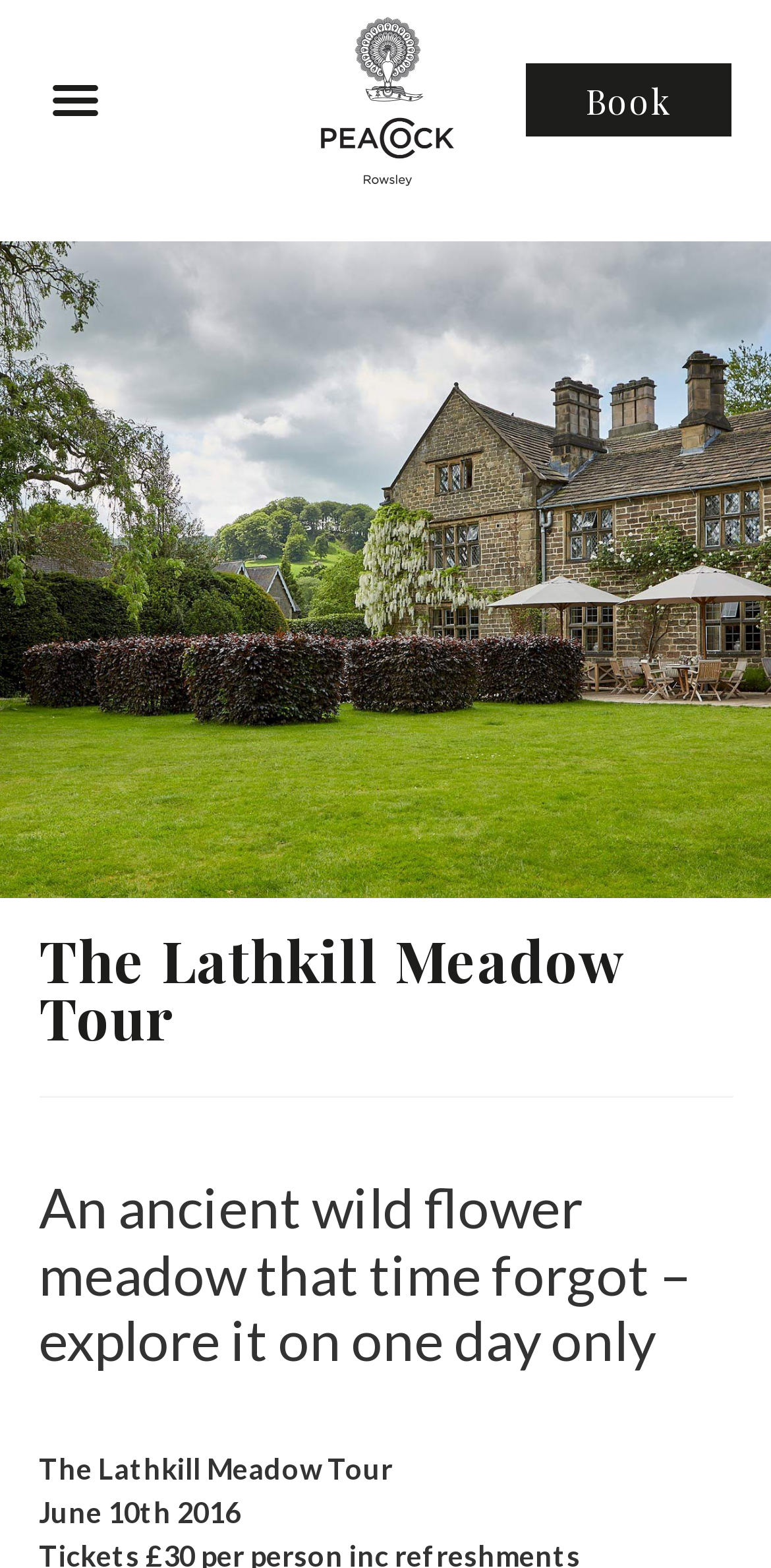Explain the webpage's layout and main content in detail.

The webpage is about the Lathkill Meadow Tour, a boutique hotel located in the heart of the Derbyshire, Peak District. At the top left corner, there is a button labeled "Menu Toggle". To the right of the button, there is an empty link. Further to the right, there is a link labeled "Book". 

Below these elements, there is a heading that reads "The Lathkill Meadow Tour". Underneath this heading, there is another heading that describes the tour as "An ancient wild flower meadow that time forgot – explore it on one day only". 

At the bottom left corner, there are three lines of text. The first line is a non-breaking space, the second line reads "The Lathkill Meadow Tour", and the third line reads "June 10th 2016".